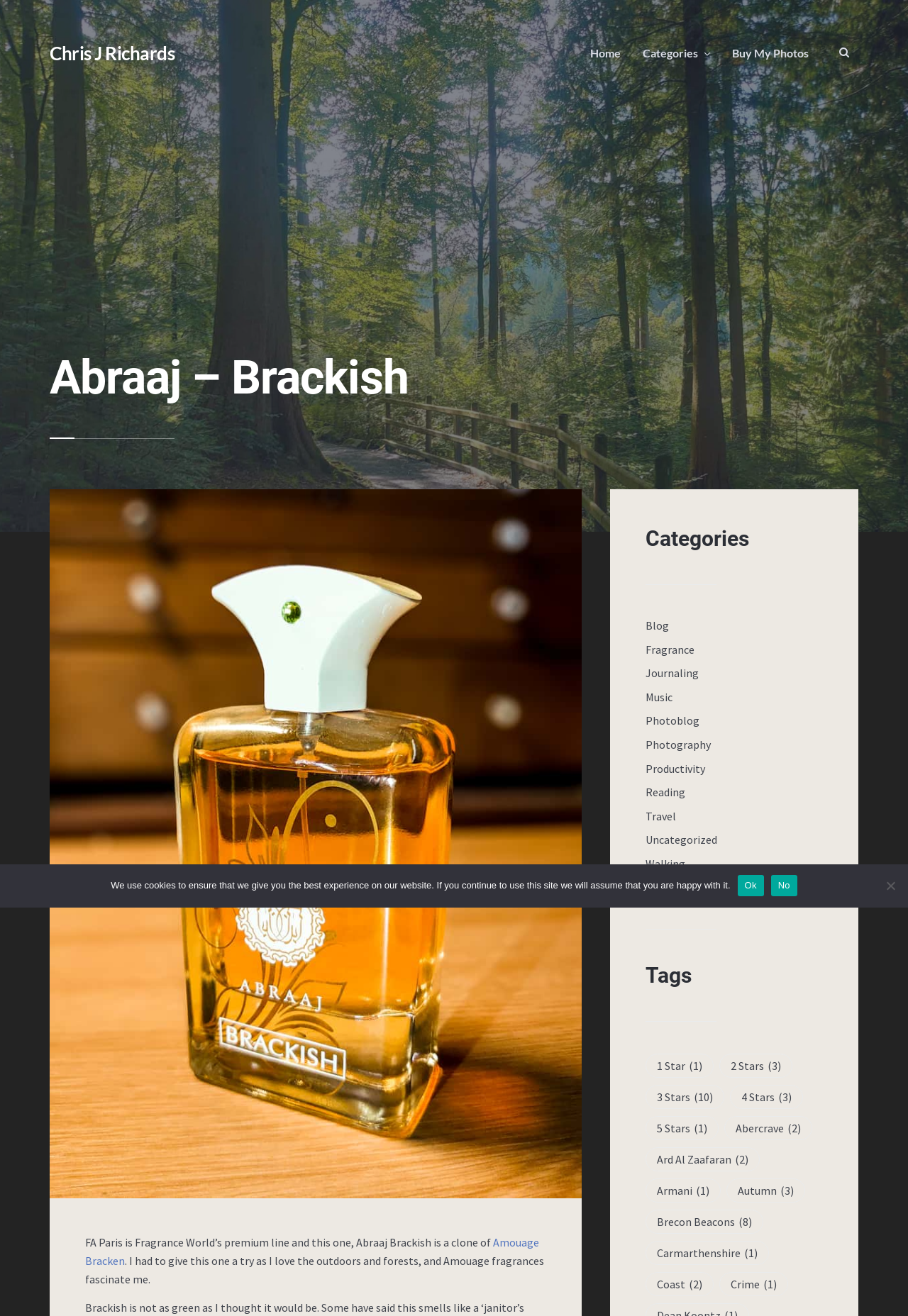Indicate the bounding box coordinates of the element that needs to be clicked to satisfy the following instruction: "View Abraaj Brackish 100ml fragrance image". The coordinates should be four float numbers between 0 and 1, i.e., [left, top, right, bottom].

[0.055, 0.372, 0.641, 0.911]